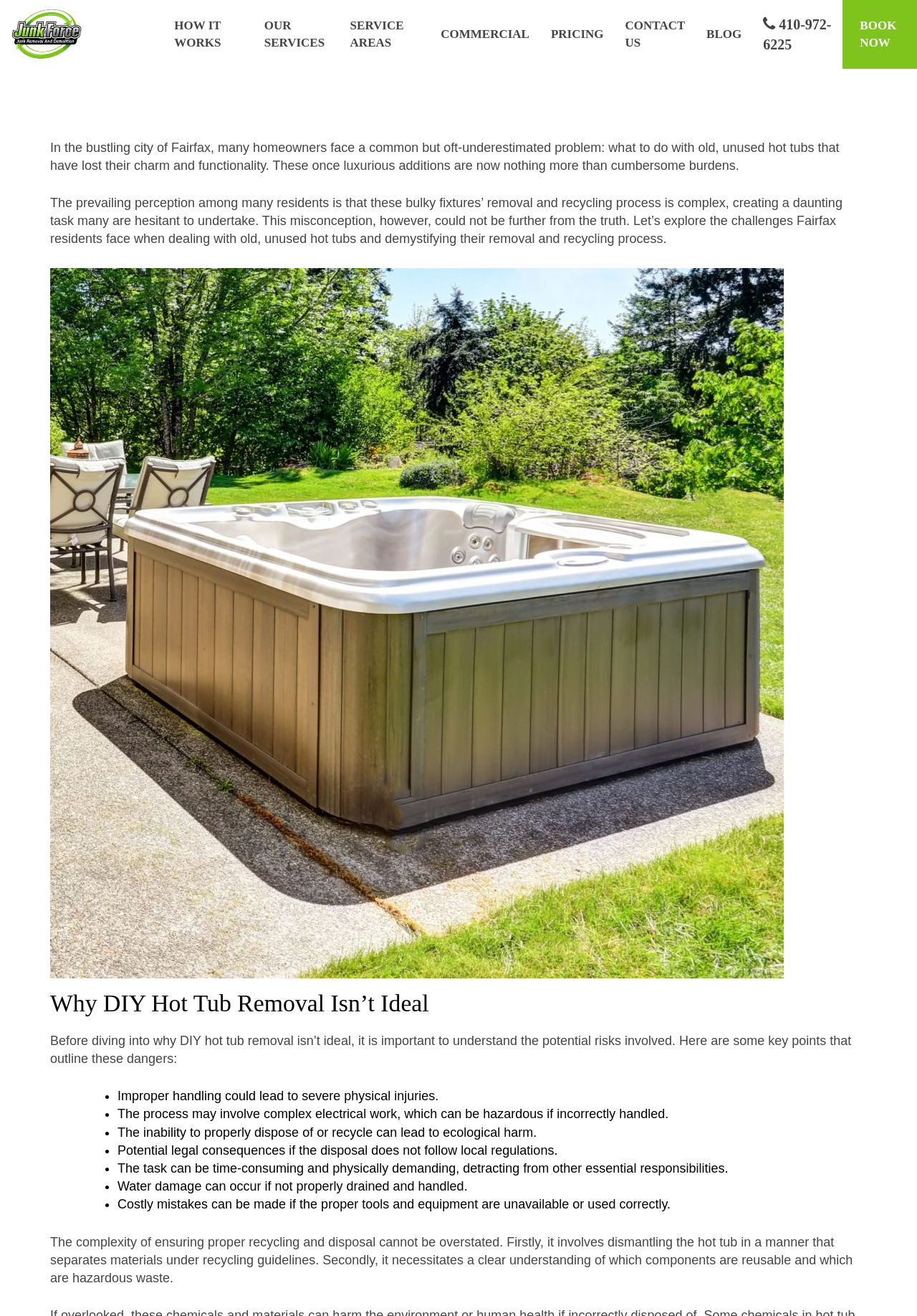Locate the bounding box coordinates of the element you need to click to accomplish the task described by this instruction: "Get Social with us on FaceBook".

None